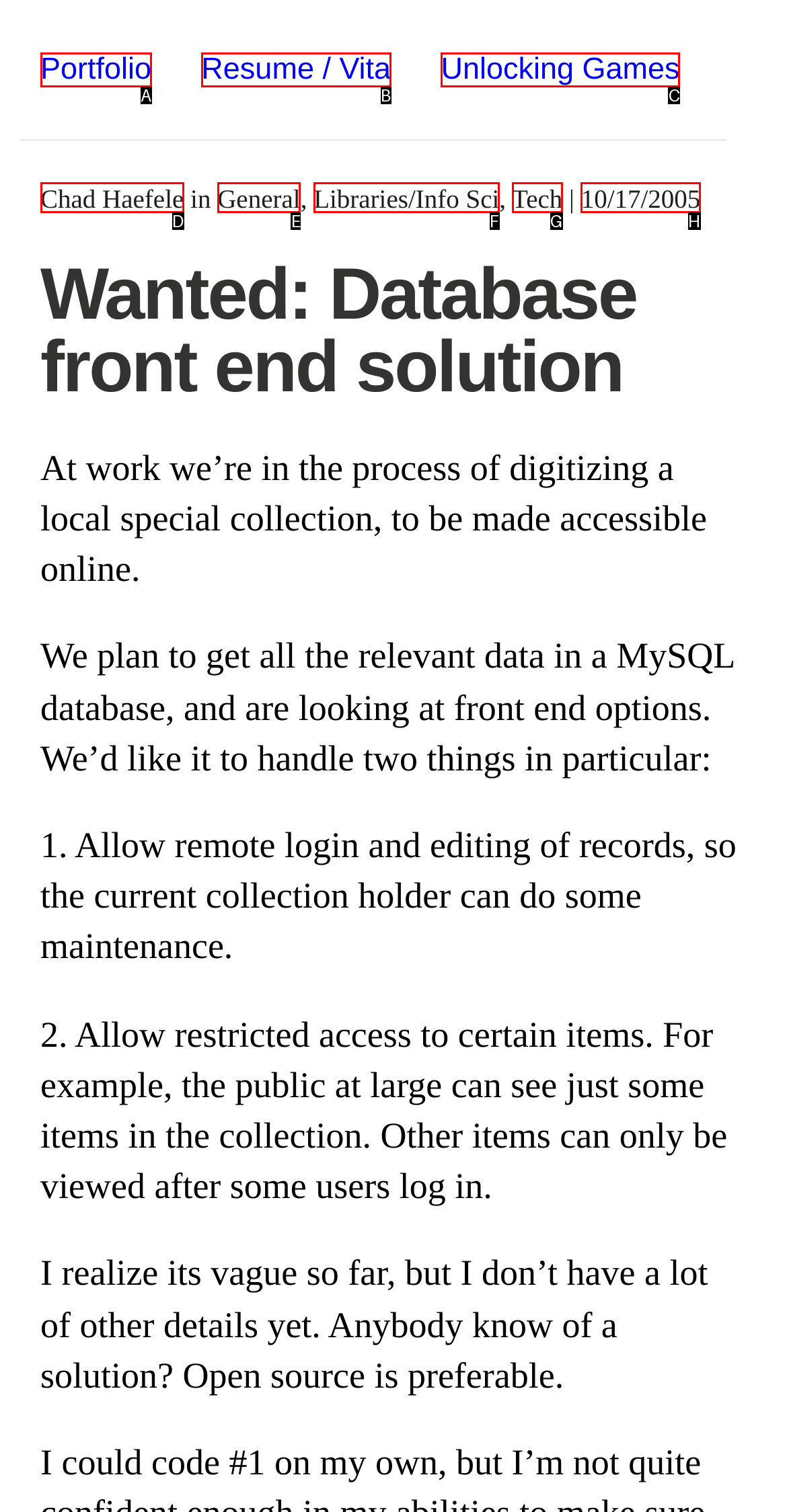Choose the HTML element that best fits the given description: 10/17/2005. Answer by stating the letter of the option.

H